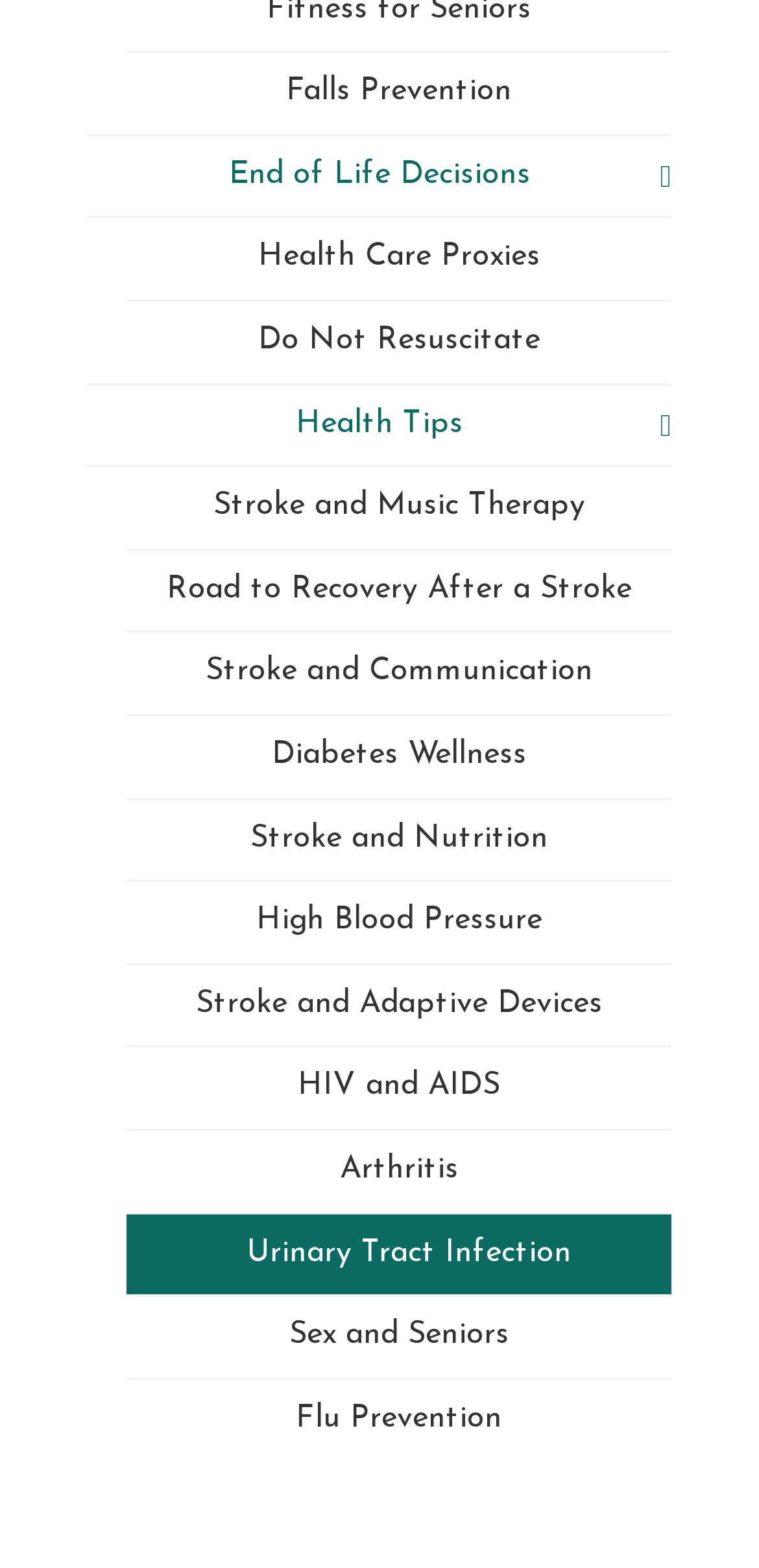Identify the bounding box for the described UI element: "Arthritis".

[0.167, 0.72, 0.885, 0.773]